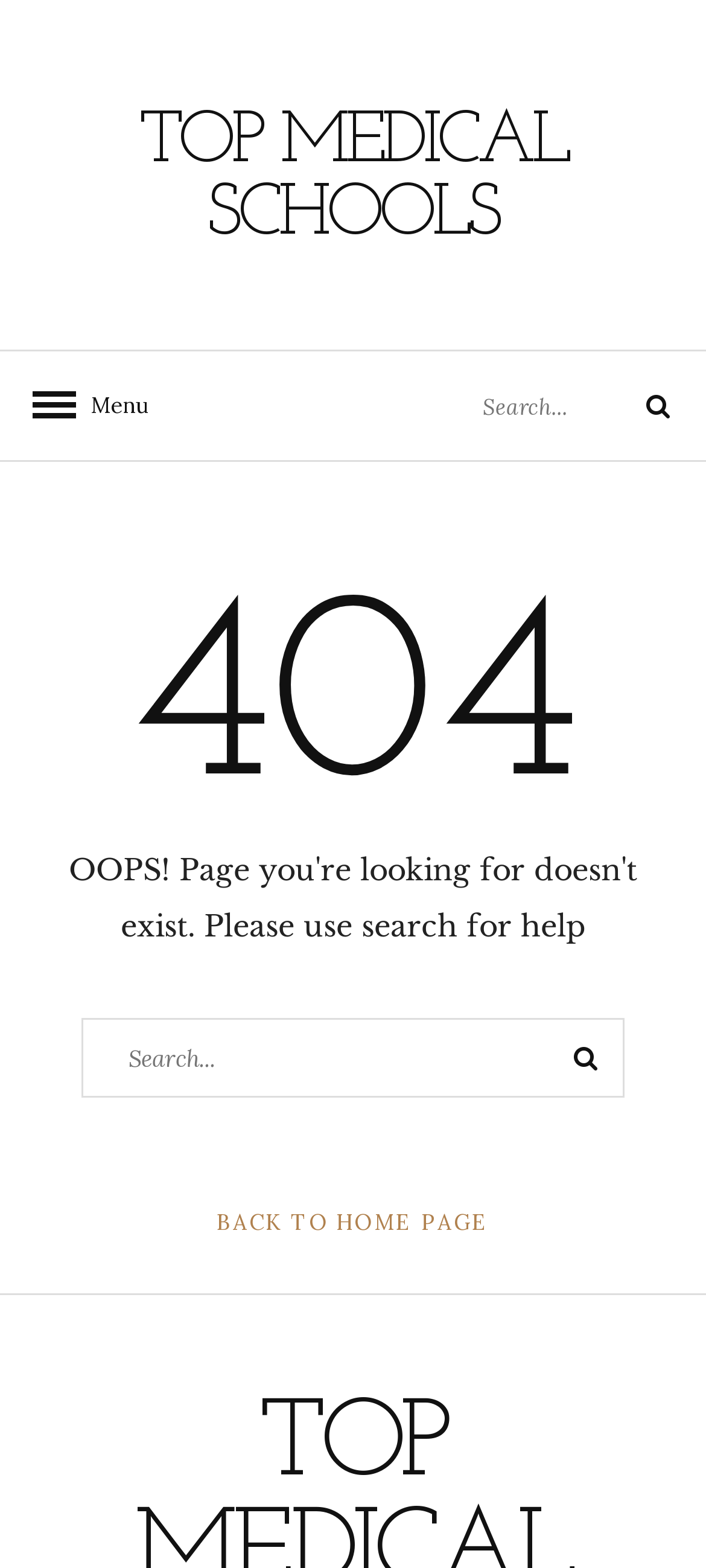Respond to the question below with a single word or phrase:
What is the purpose of the button with a magnifying glass icon?

Search